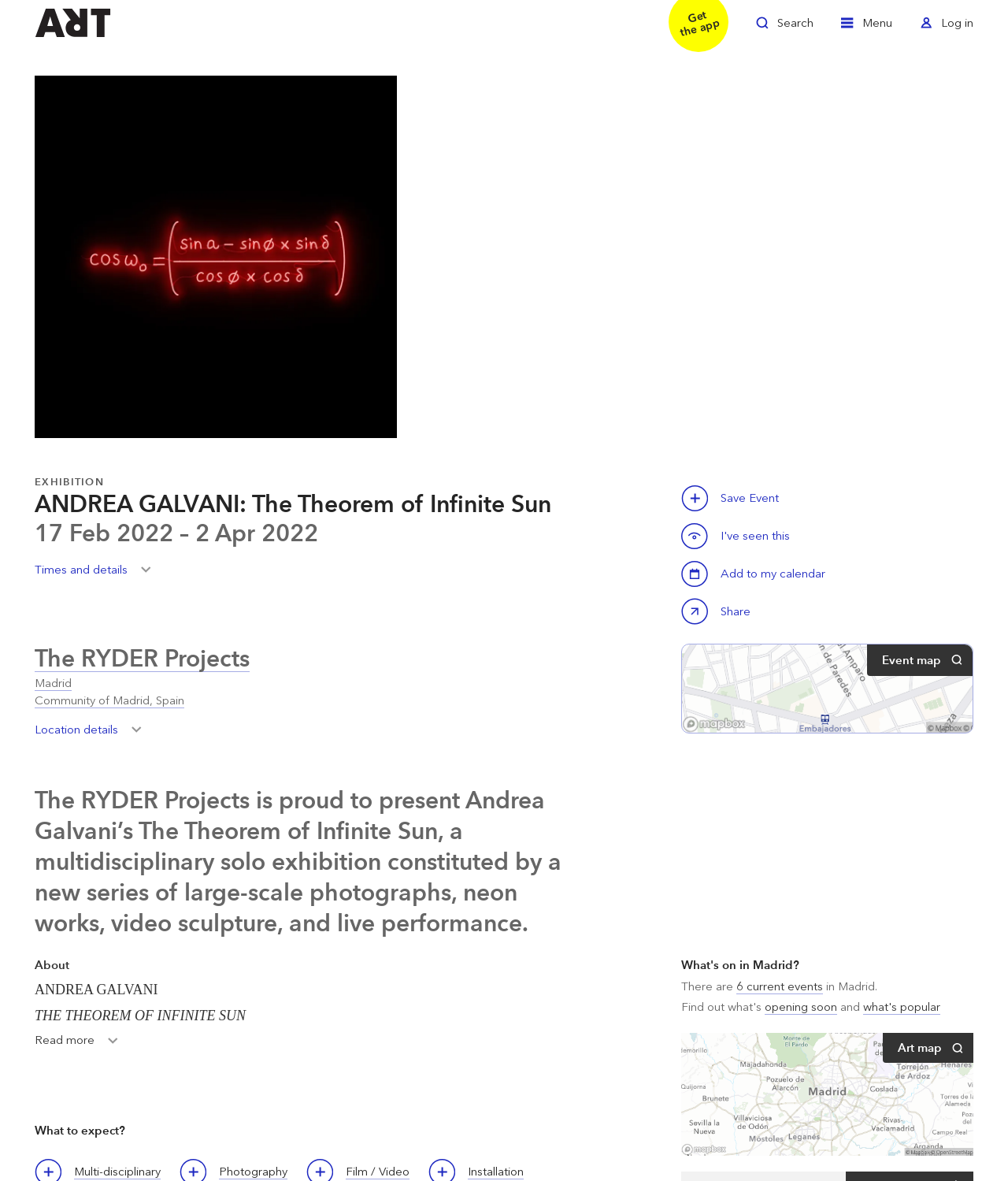What is the location of the exhibition?
Answer with a single word or phrase, using the screenshot for reference.

Madrid, Spain